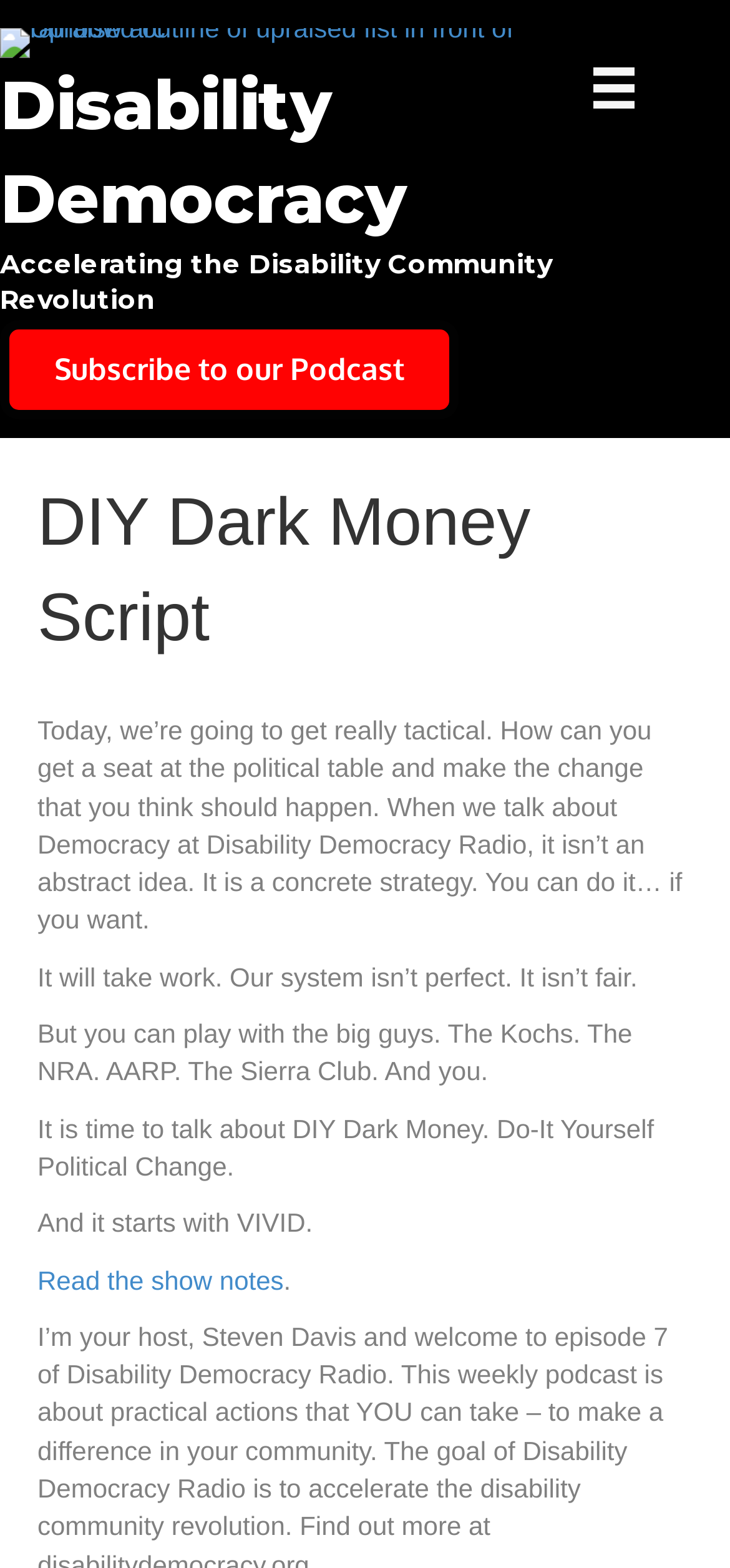What is the theme of the website?
Kindly offer a comprehensive and detailed response to the question.

I inferred this answer by looking at the heading 'Disability Democracy' and the text 'Accelerating the Disability Community Revolution' which suggests that the theme of the website is related to disability and democracy.